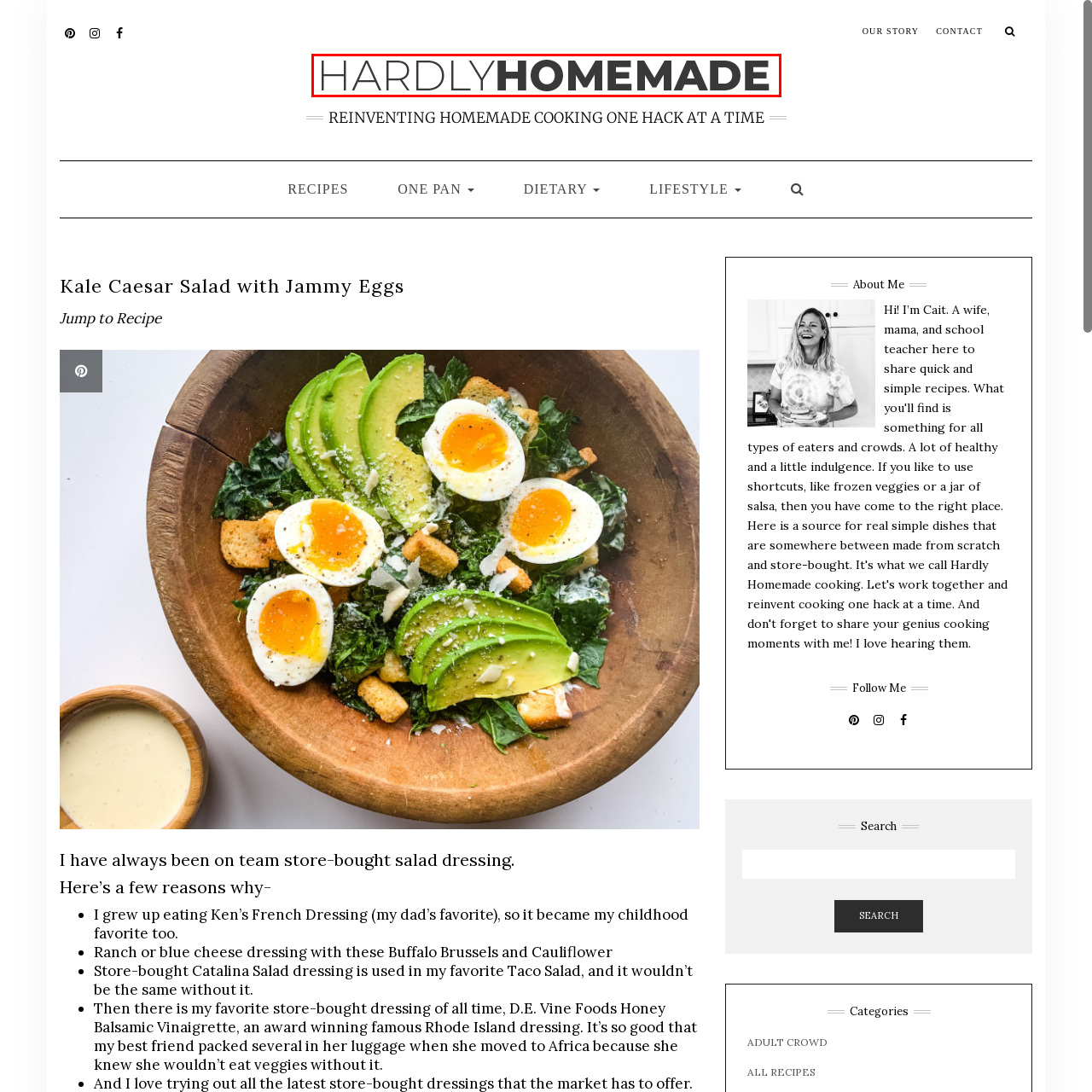Write a comprehensive caption detailing the image within the red boundary.

The image displays the logo of "Hardly Homemade," featuring a modern and clean typography design. The name is presented prominently, with "HARDLY" in a bold, understated font and "HOMEMADE" stylishly highlighted with a larger and more eye-catching typeface. This logo encapsulates the essence of the brand, which focuses on providing creative cooking ideas and recipes that simplify the home cooking experience. The minimalistic aesthetic is both inviting and sophisticated, inviting viewers to explore a world of culinary hacks that make homemade cooking more accessible and enjoyable.